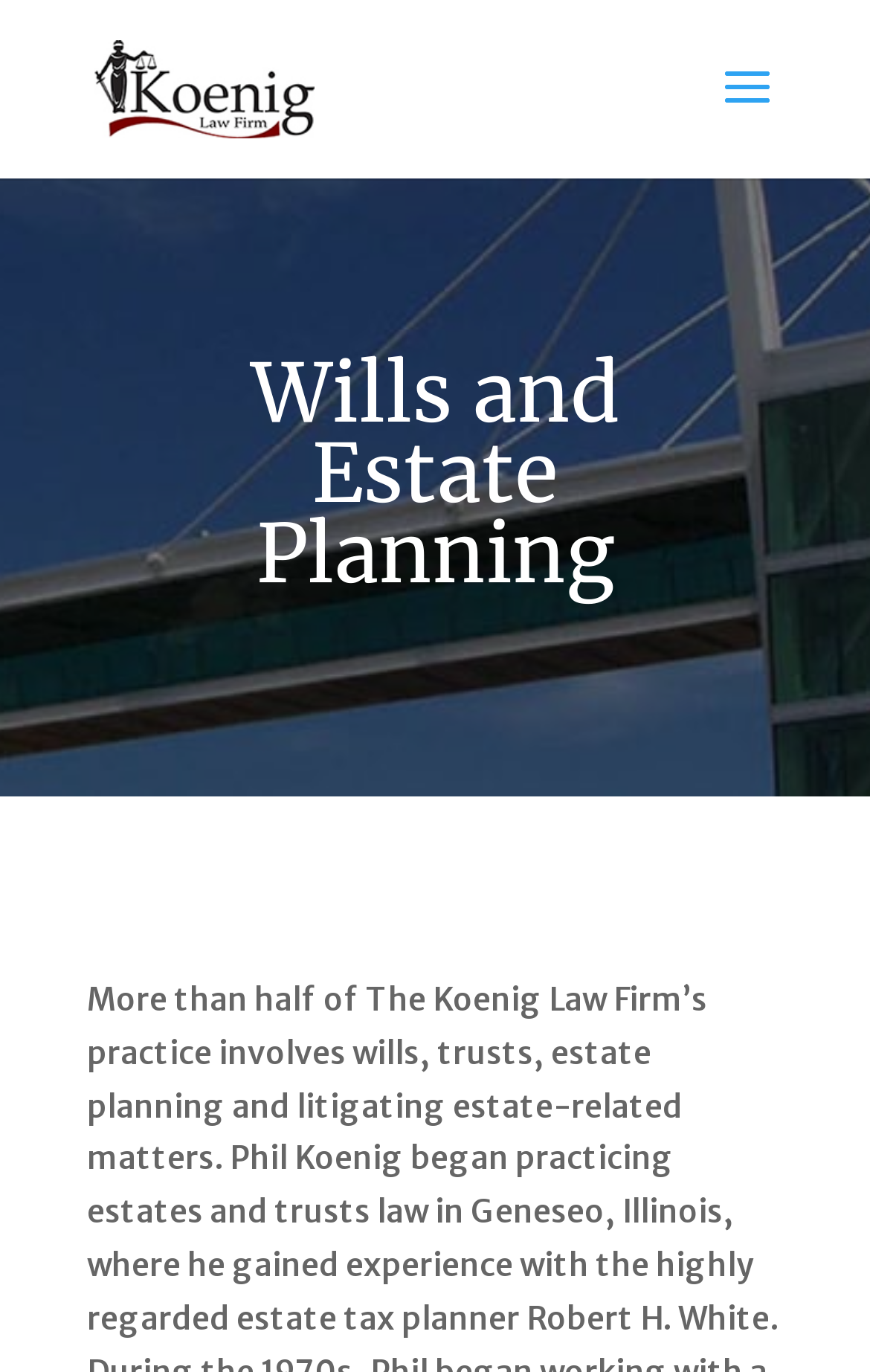Extract the main title from the webpage.

Wills and Estate Planning